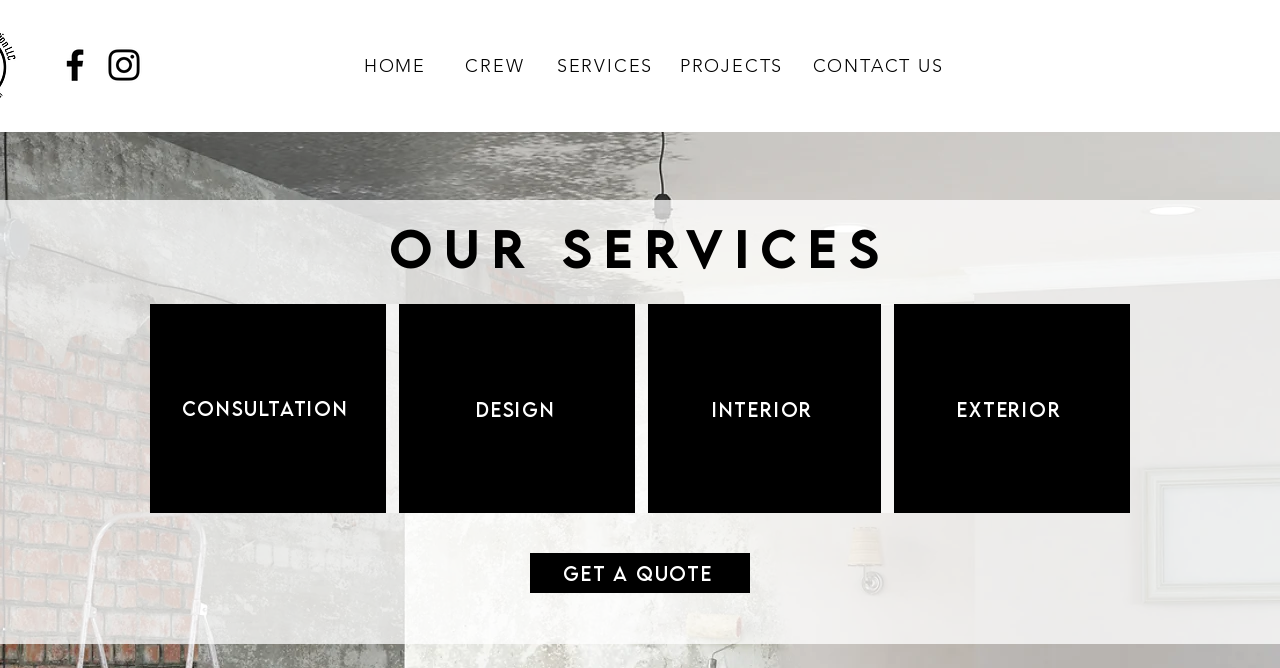Deliver a detailed narrative of the webpage's visual and textual elements.

The webpage is about the services offered by Black Beard DFW. At the top left corner, there is a social bar with links to Facebook and Instagram, each accompanied by an image. 

Below the social bar, there is a navigation menu with links to HOME, CREW, SERVICES, PROJECTS, and CONTACT US, arranged horizontally from left to right.

The main content of the page is headed by a title "OUR SERVICES" located near the top center of the page. Below the title, there are four links arranged vertically, listing the services provided: Consultation, Design, Interior, and Exterior. 

At the bottom center of the page, there is a "Get a Quote" button, which has a dropdown menu when clicked.